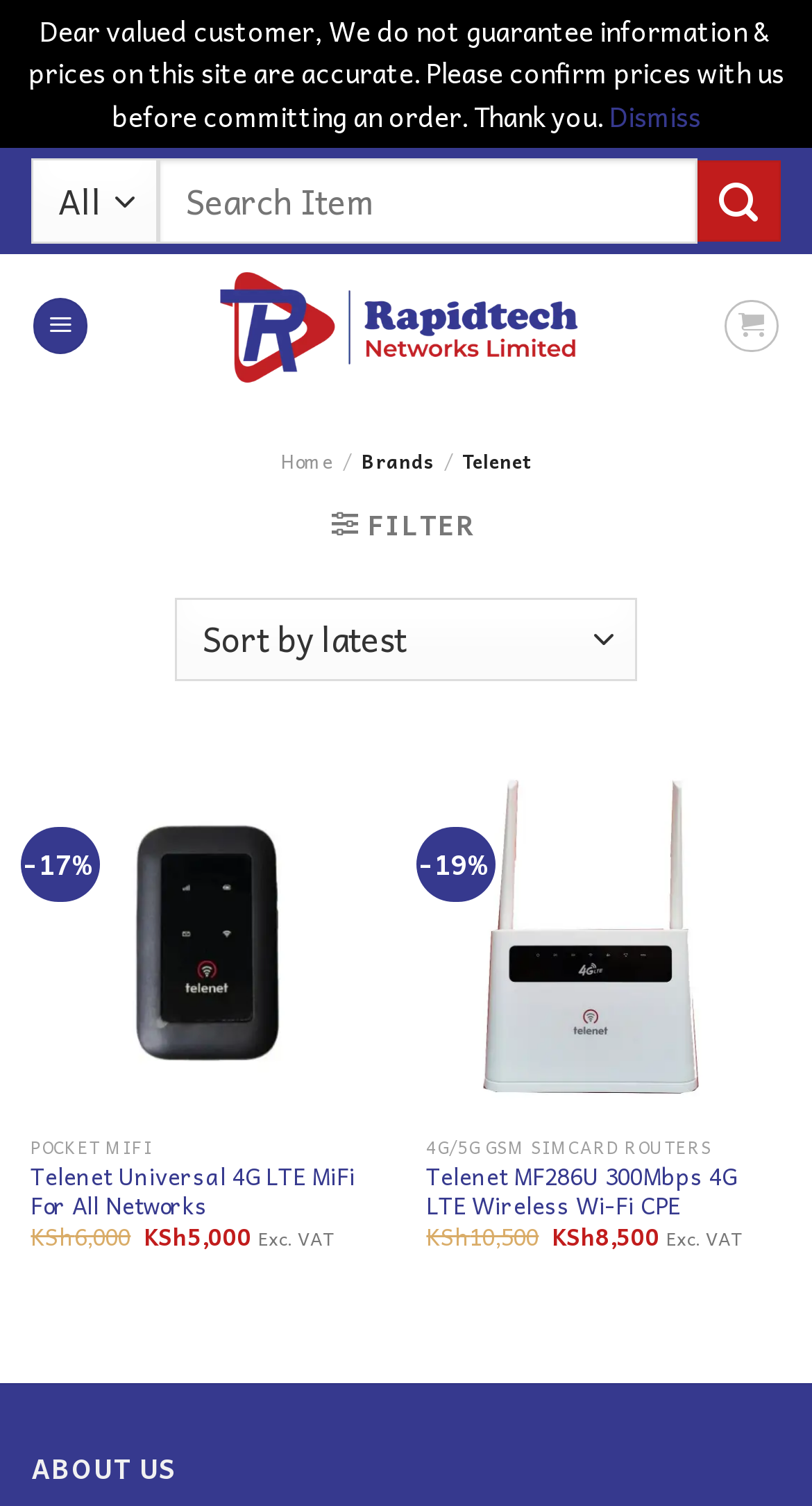Find the bounding box coordinates for the HTML element described in this sentence: "title="Cart"". Provide the coordinates as four float numbers between 0 and 1, in the format [left, top, right, bottom].

[0.893, 0.199, 0.958, 0.234]